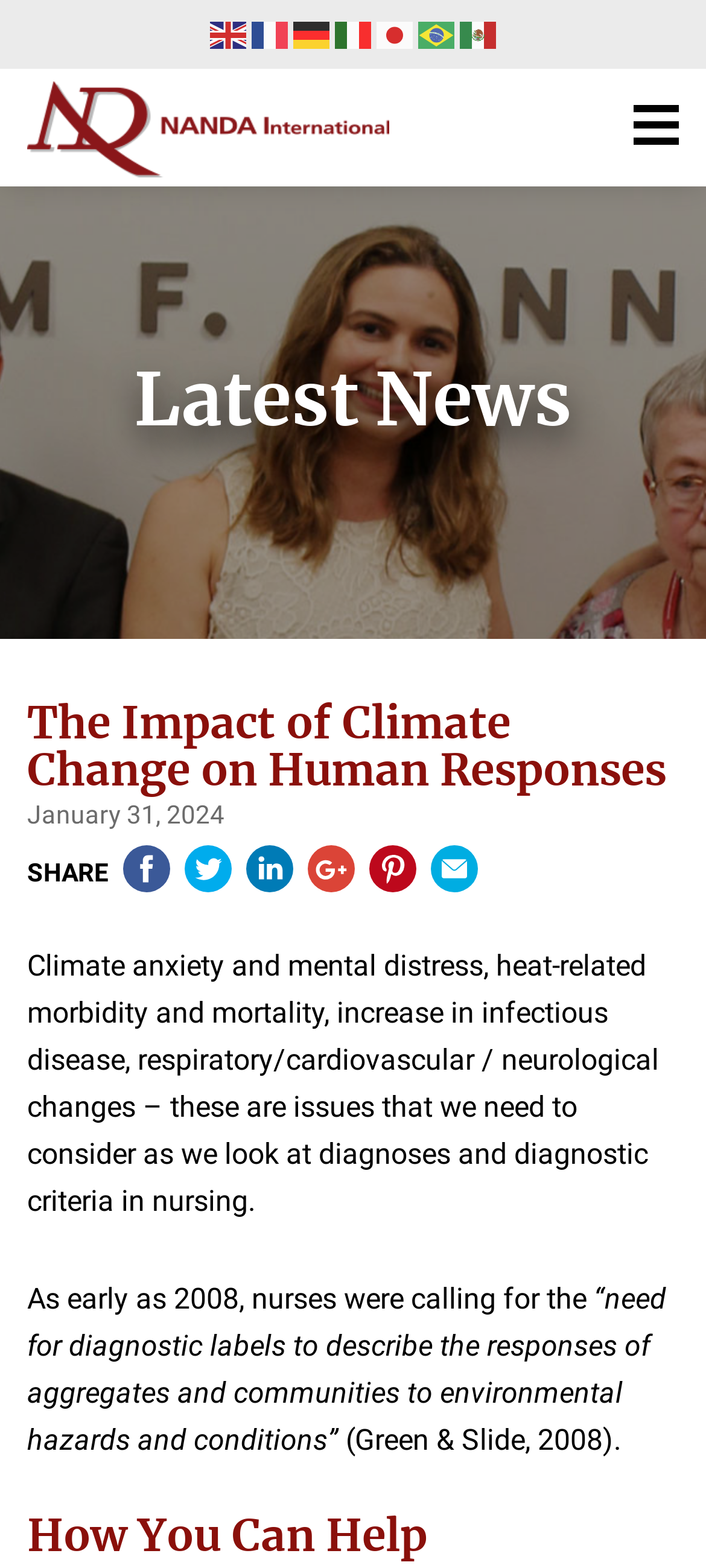Locate the bounding box of the UI element defined by this description: "alt="NANDA International Logo"". The coordinates should be given as four float numbers between 0 and 1, formatted as [left, top, right, bottom].

[0.038, 0.07, 0.551, 0.092]